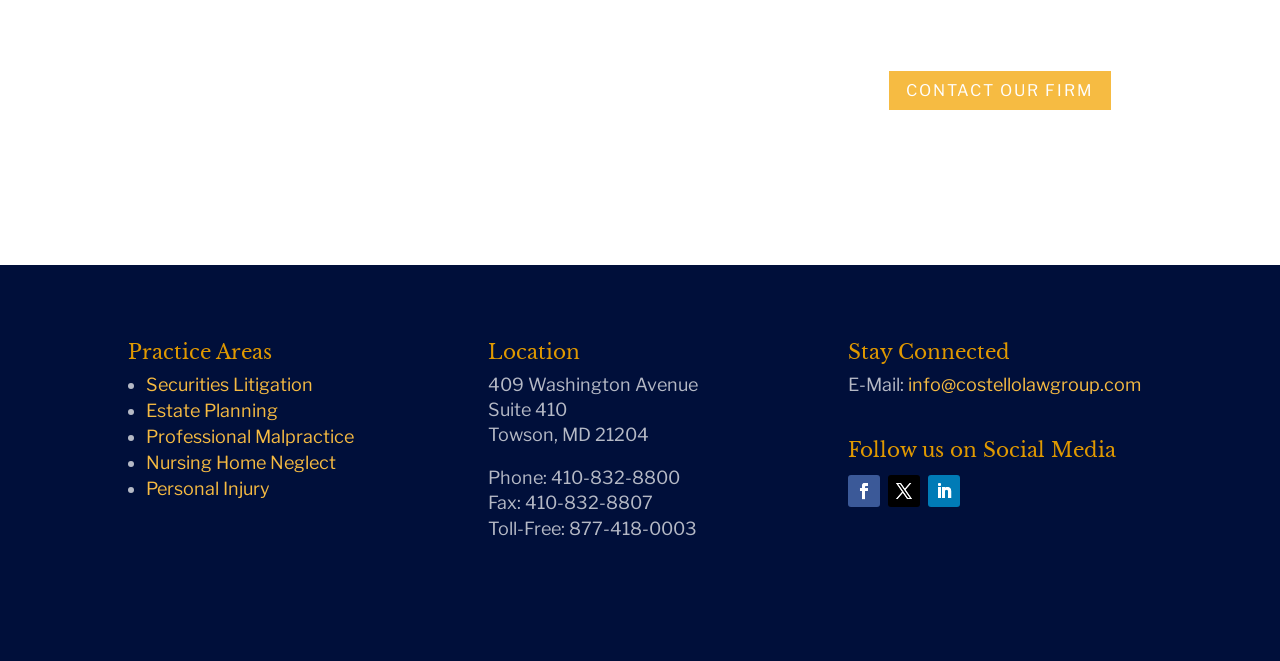What is the phone number to contact the Costello Law Group?
Please ensure your answer is as detailed and informative as possible.

The phone number can be found in the top section of the webpage, next to the 'CONTACT OUR FIRM' link, and also in the 'Location' section.